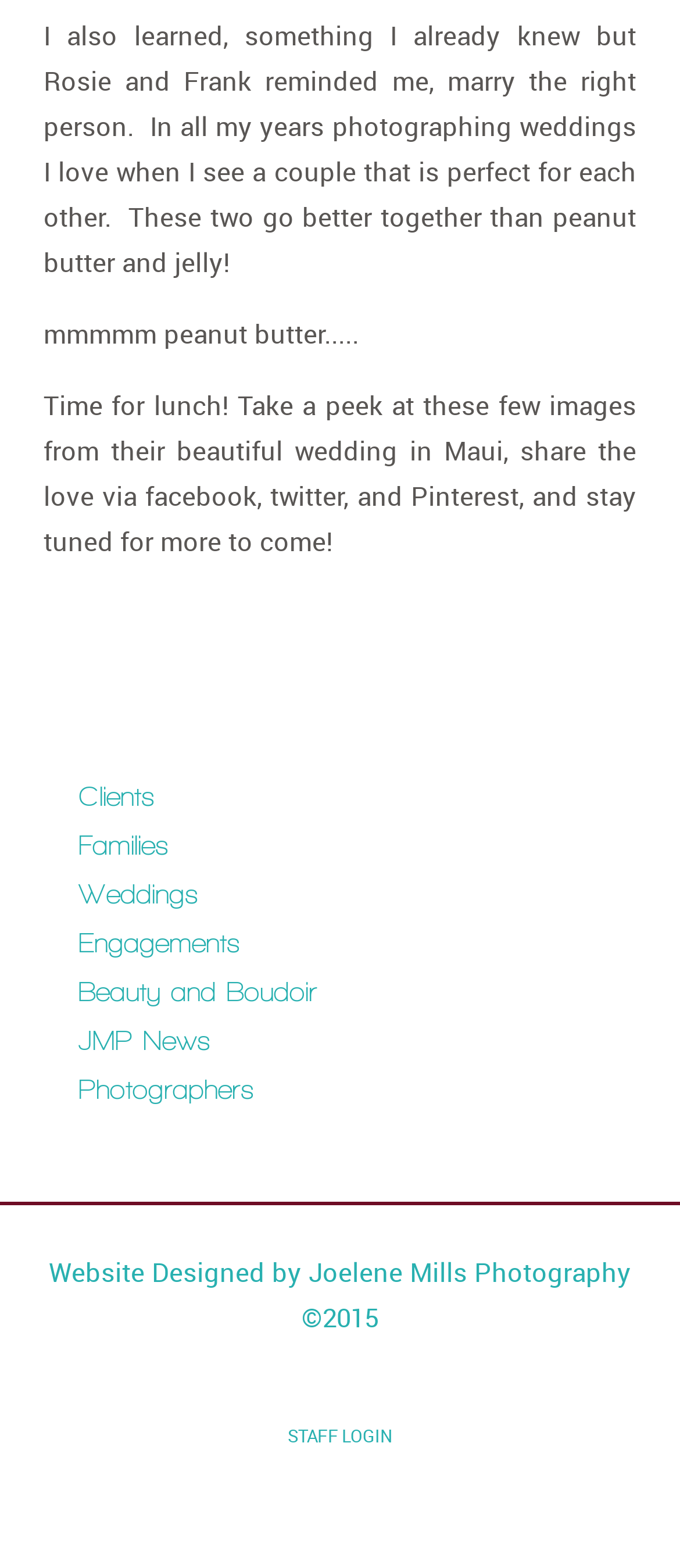What is the photographer's advice for a successful marriage?
Carefully analyze the image and provide a detailed answer to the question.

The photographer shares their experience and advice for a successful marriage, stating that marrying the right person is crucial, as seen in the couple featured in the wedding photos.